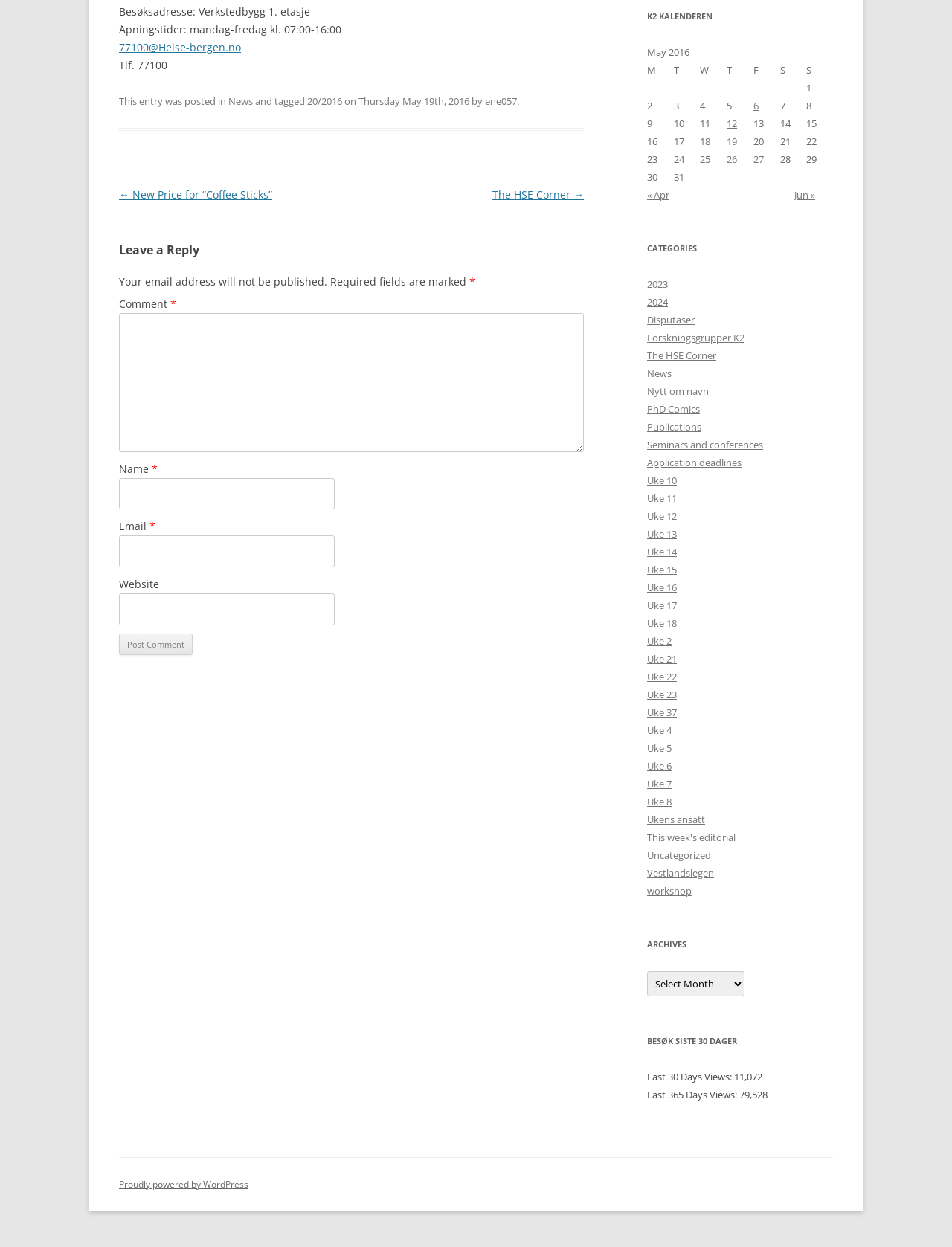Identify and provide the bounding box coordinates of the UI element described: "Uke 6". The coordinates should be formatted as [left, top, right, bottom], with each number being a float between 0 and 1.

[0.68, 0.609, 0.705, 0.62]